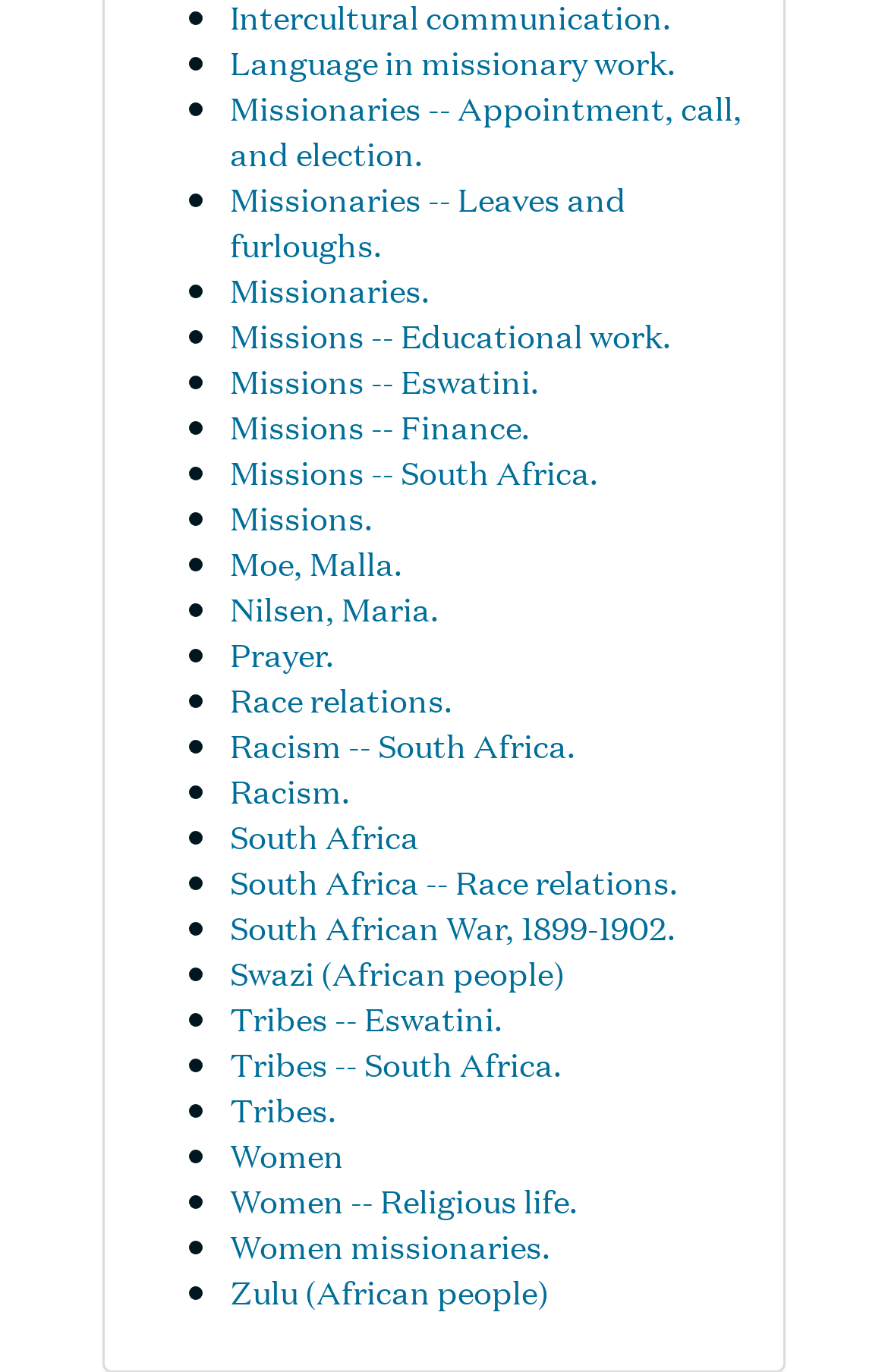What is the topic related to 'Eswatini'?
Offer a detailed and full explanation in response to the question.

The topic related to 'Eswatini' is 'Missions -- Eswatini' which is indicated by the link text 'Missions -- Eswatini' in the list.